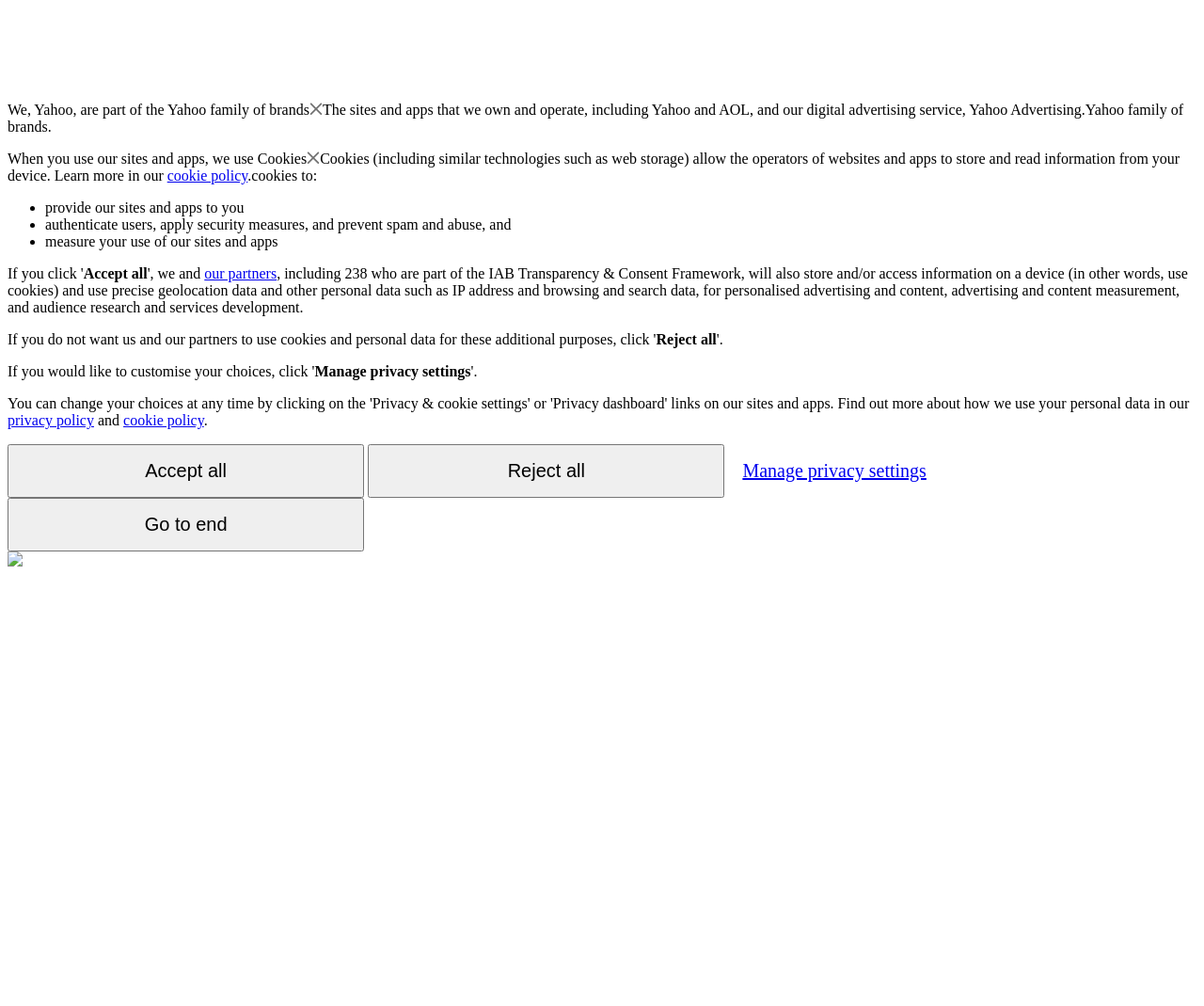Bounding box coordinates must be specified in the format (top-left x, top-left y, bottom-right x, bottom-right y). All values should be floating point numbers between 0 and 1. What are the bounding box coordinates of the UI element described as: Go to end

[0.006, 0.495, 0.302, 0.548]